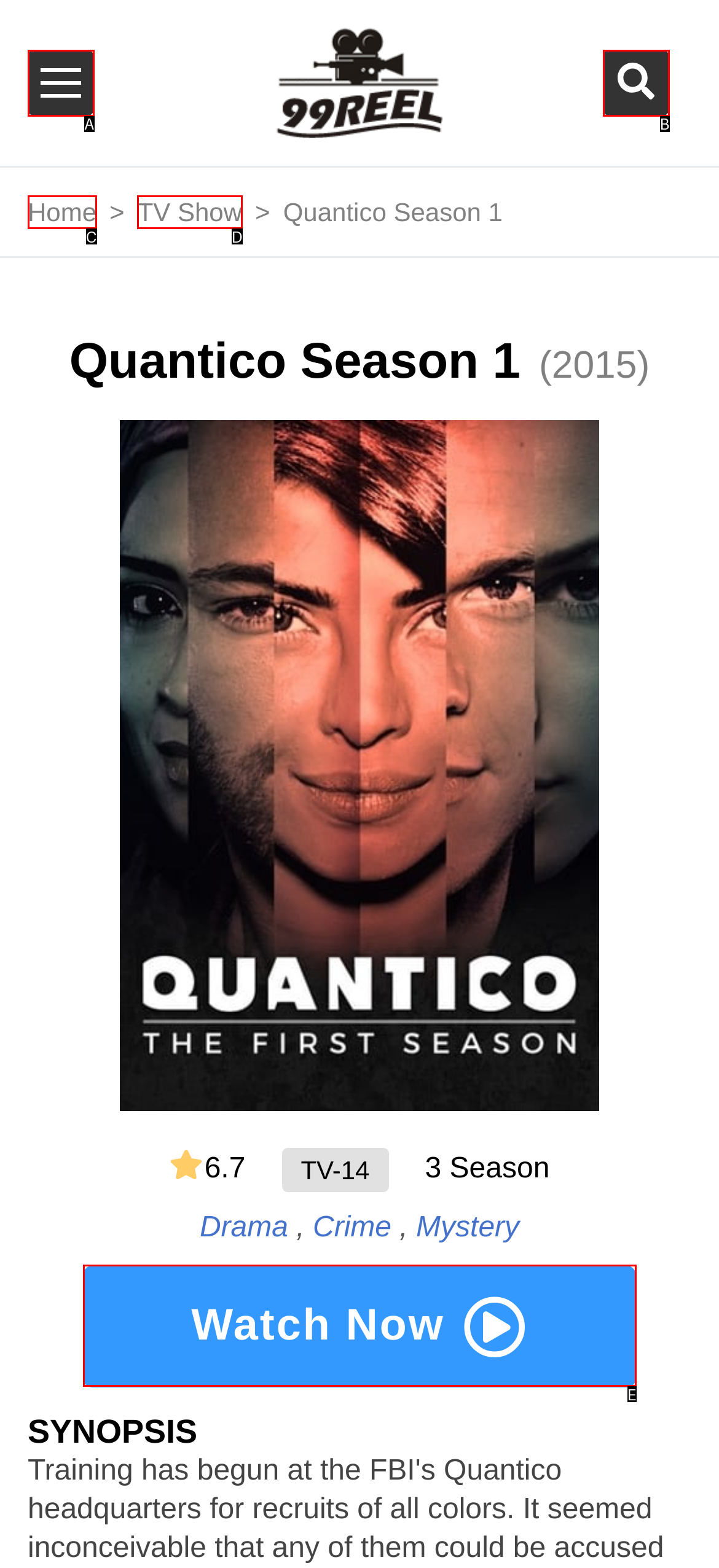Based on the given description: Sales Jobs in Singapore, identify the correct option and provide the corresponding letter from the given choices directly.

None